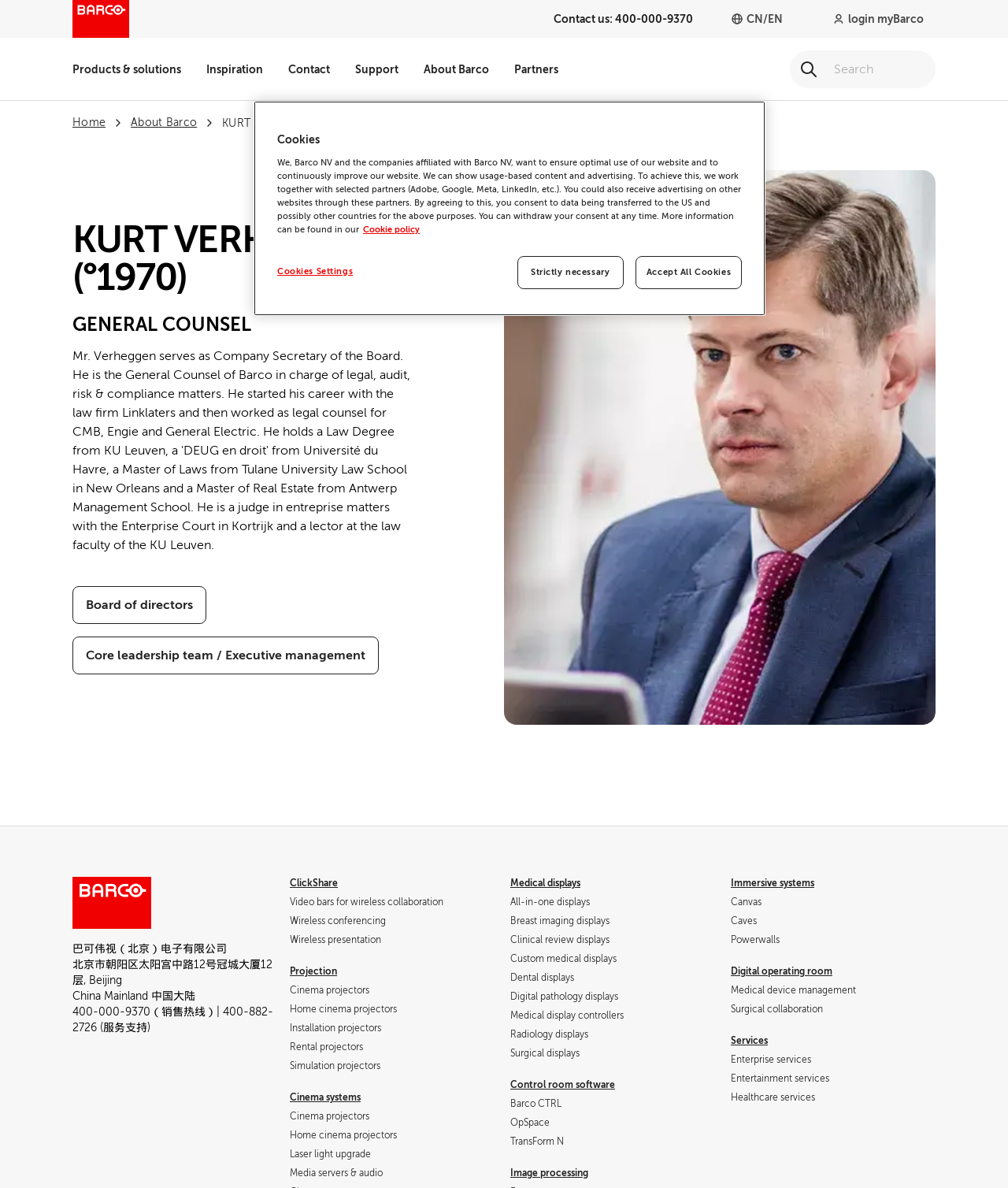What is Kurt Verheggen's position in Barco?
Please answer the question with a detailed and comprehensive explanation.

The webpage has a heading 'GENERAL COUNSEL' which is associated with Kurt Verheggen, indicating that he holds this position in Barco.